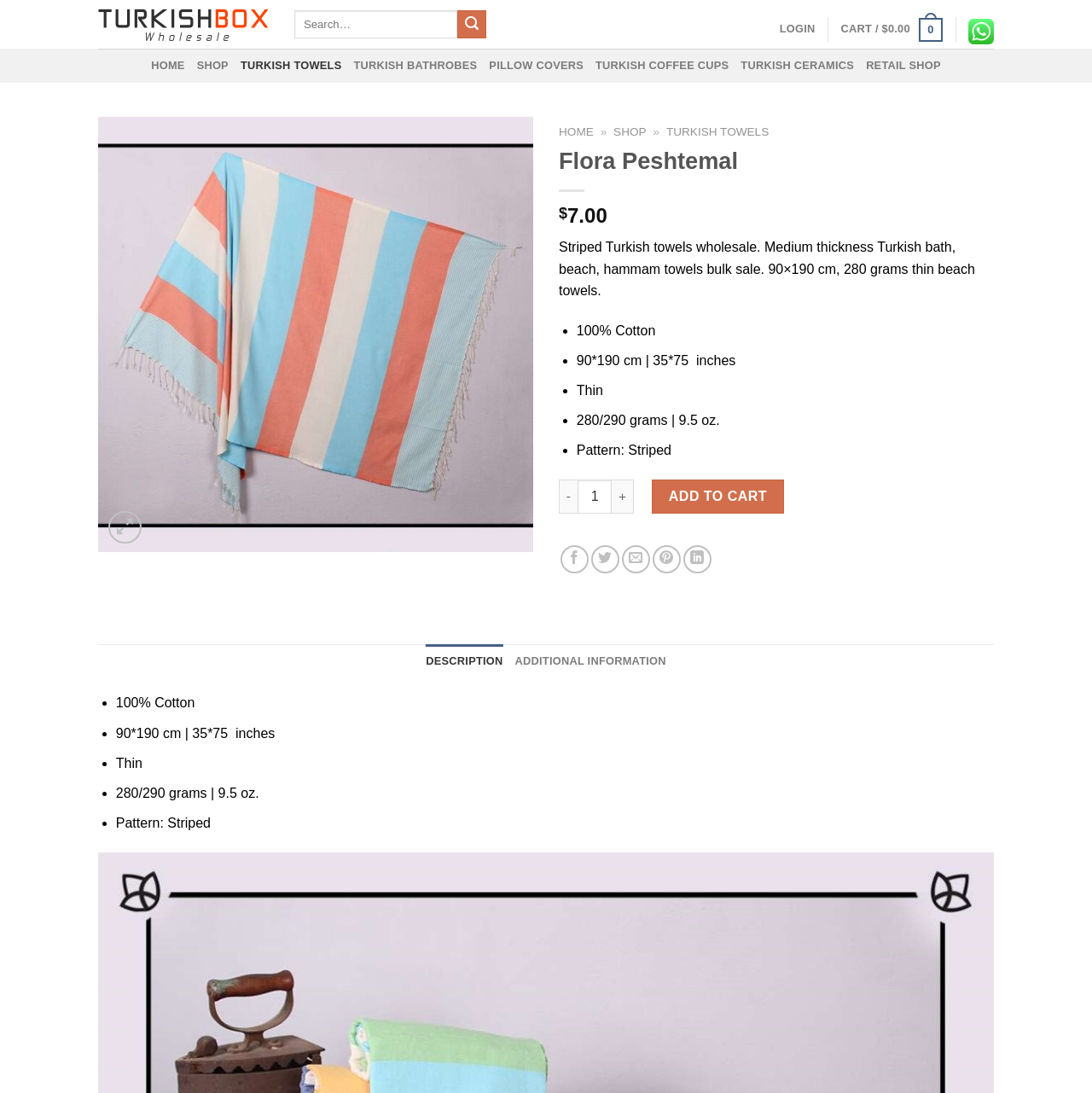Please find the bounding box coordinates of the element's region to be clicked to carry out this instruction: "Login to your account".

[0.714, 0.011, 0.747, 0.043]